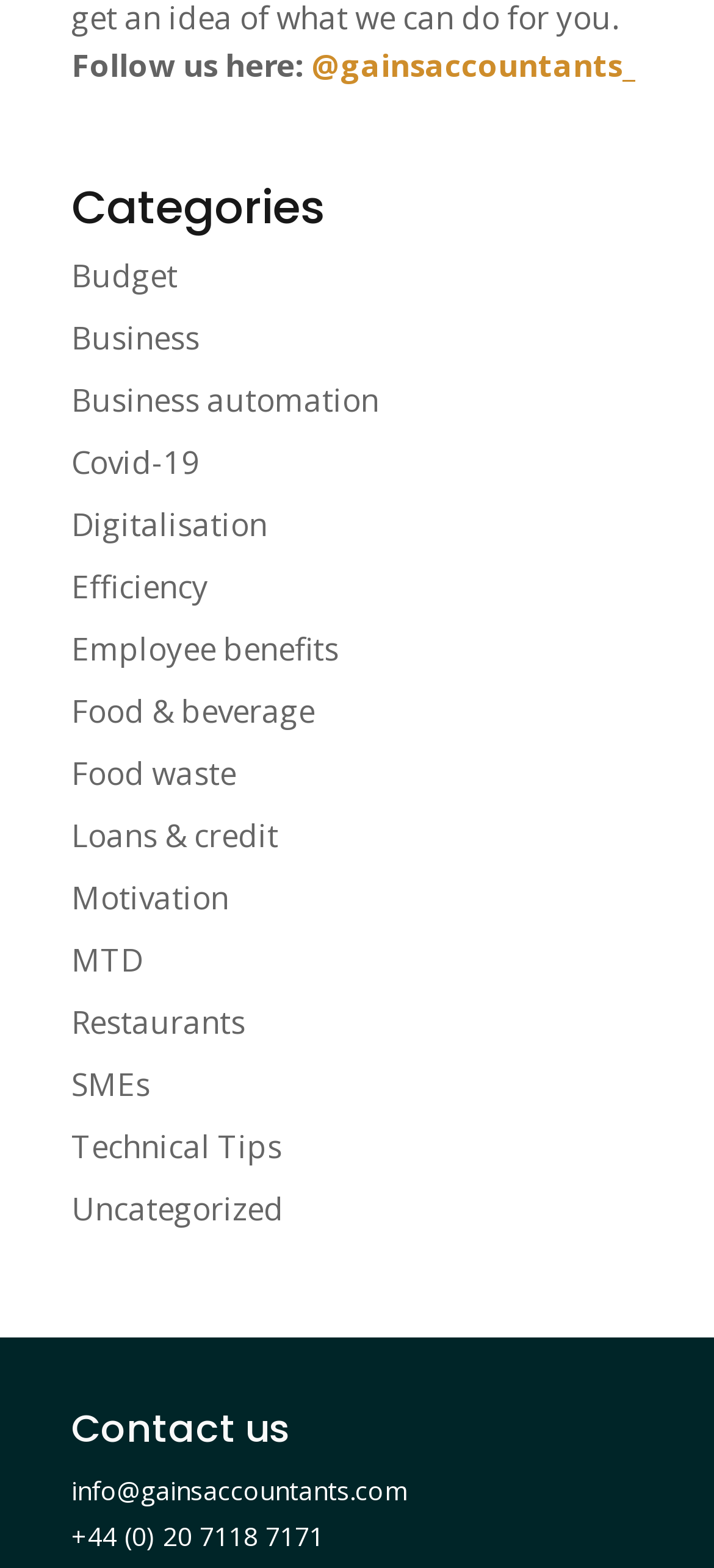Bounding box coordinates are specified in the format (top-left x, top-left y, bottom-right x, bottom-right y). All values are floating point numbers bounded between 0 and 1. Please provide the bounding box coordinate of the region this sentence describes: +44 (0) 20 7118 7171

[0.1, 0.969, 0.454, 0.991]